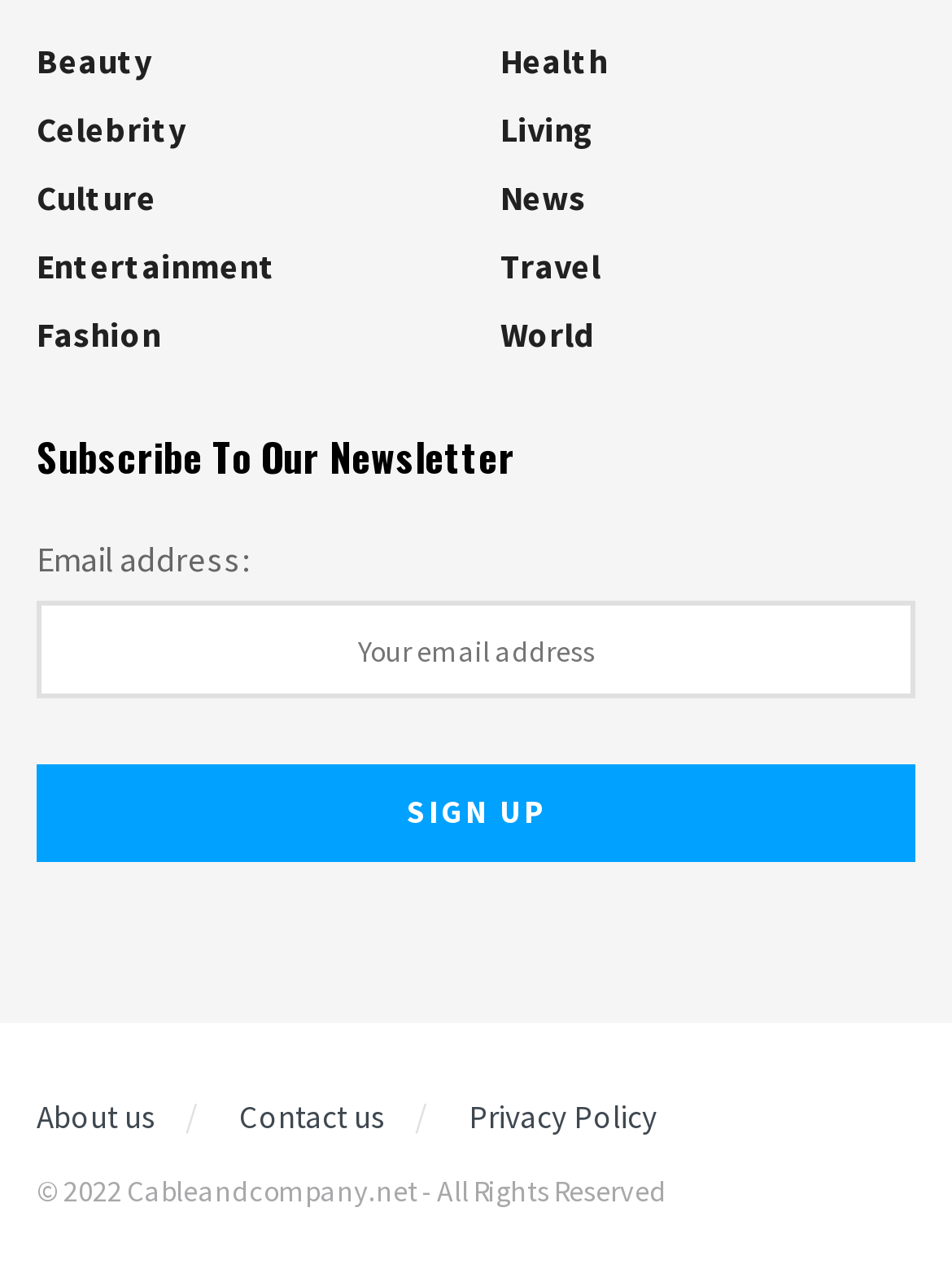Using the provided element description: "Privacy Policy", determine the bounding box coordinates of the corresponding UI element in the screenshot.

[0.492, 0.856, 0.69, 0.888]